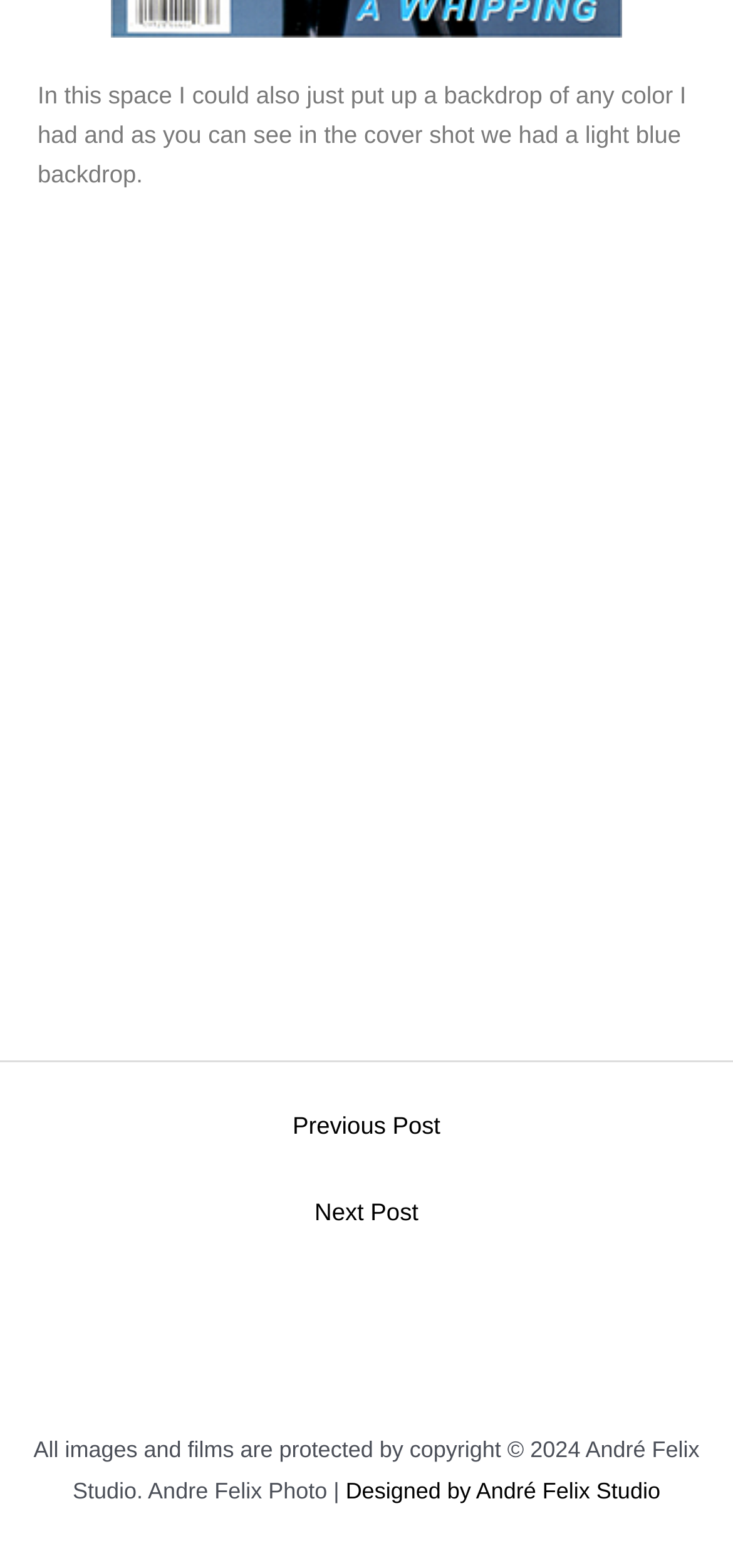Give a one-word or one-phrase response to the question: 
What is the name of the dress in the image?

Pethouse Pet Latex Dress